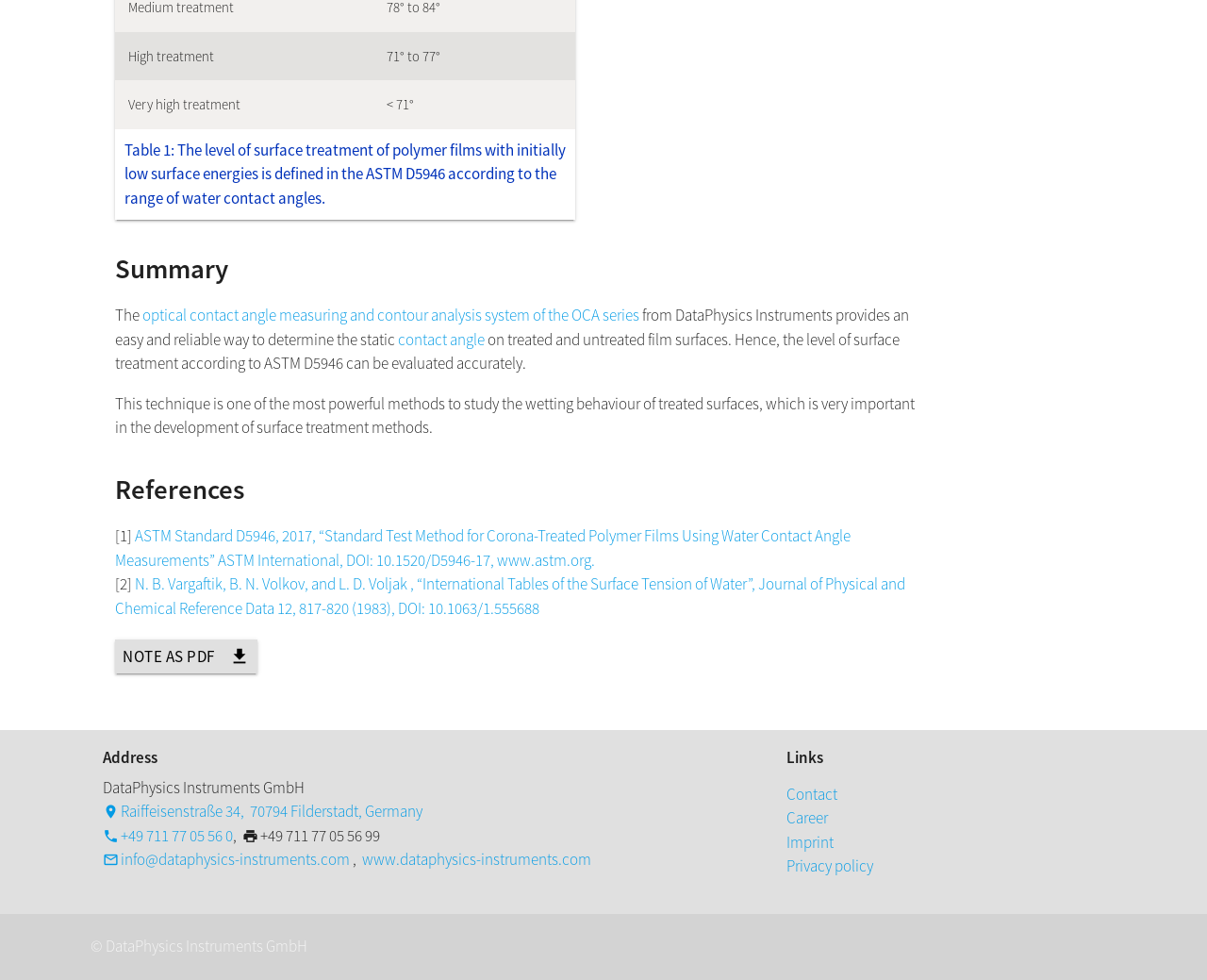What is the purpose of the OCA series?
Please use the image to deliver a detailed and complete answer.

This answer can be obtained by reading the sentence 'from DataPhysics Instruments provides an easy and reliable way to determine the static contact angle...' which is located under the 'Summary' heading.